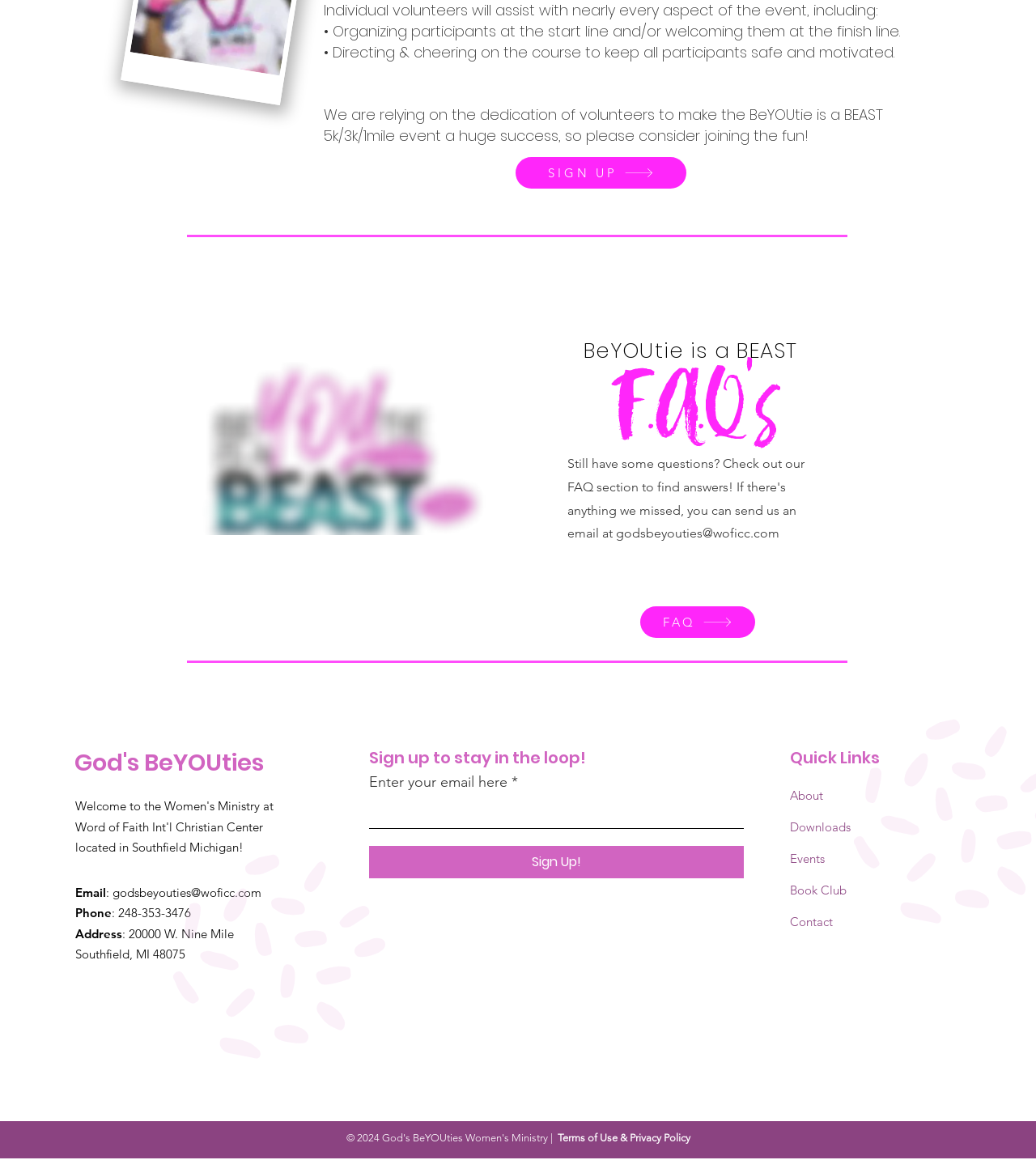Pinpoint the bounding box coordinates of the element that must be clicked to accomplish the following instruction: "Enter email address in the input field". The coordinates should be in the format of four float numbers between 0 and 1, i.e., [left, top, right, bottom].

[0.356, 0.687, 0.718, 0.715]